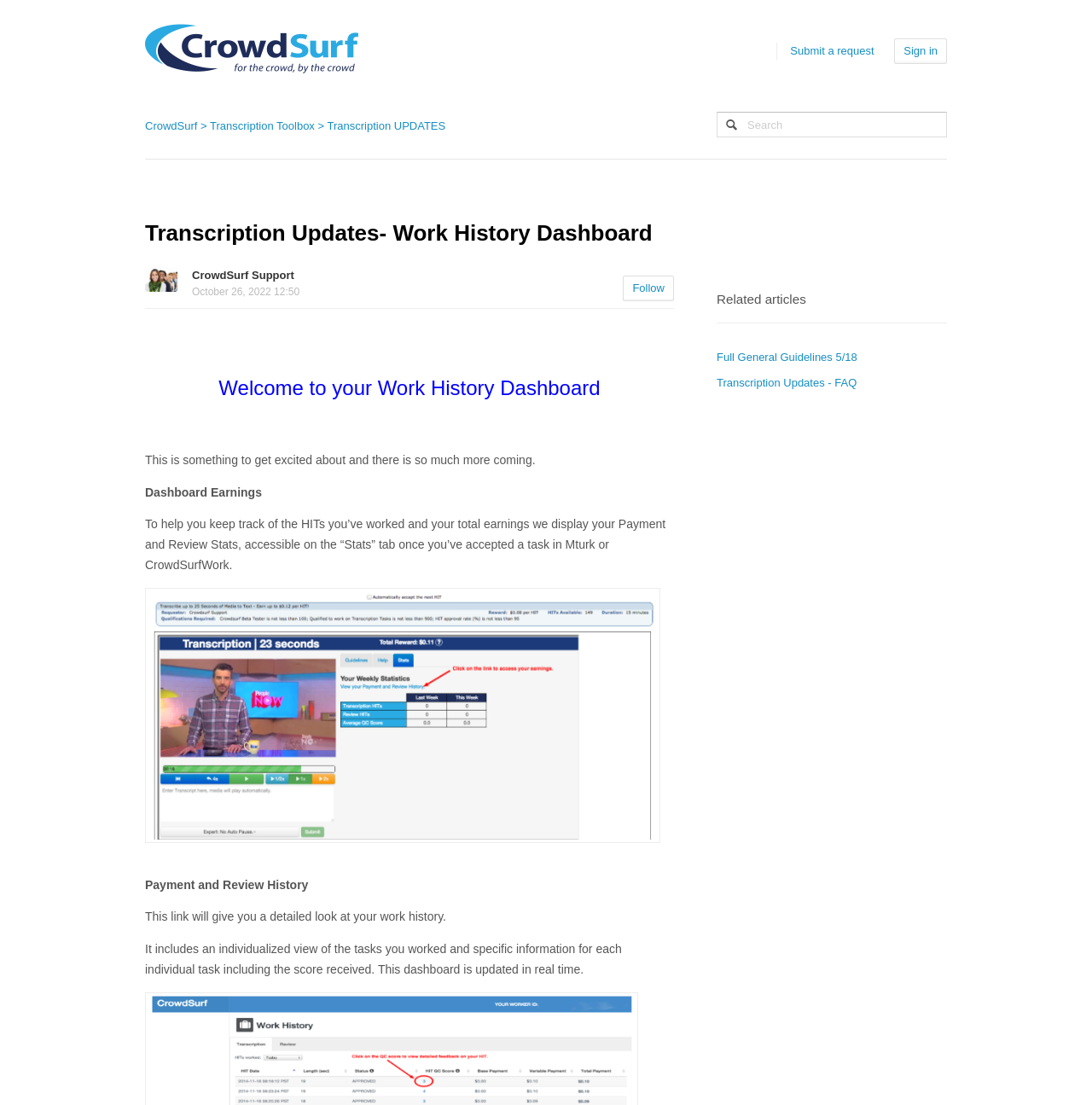Determine the bounding box coordinates of the element that should be clicked to execute the following command: "View related article 'Full General Guidelines 5/18'".

[0.656, 0.317, 0.785, 0.329]